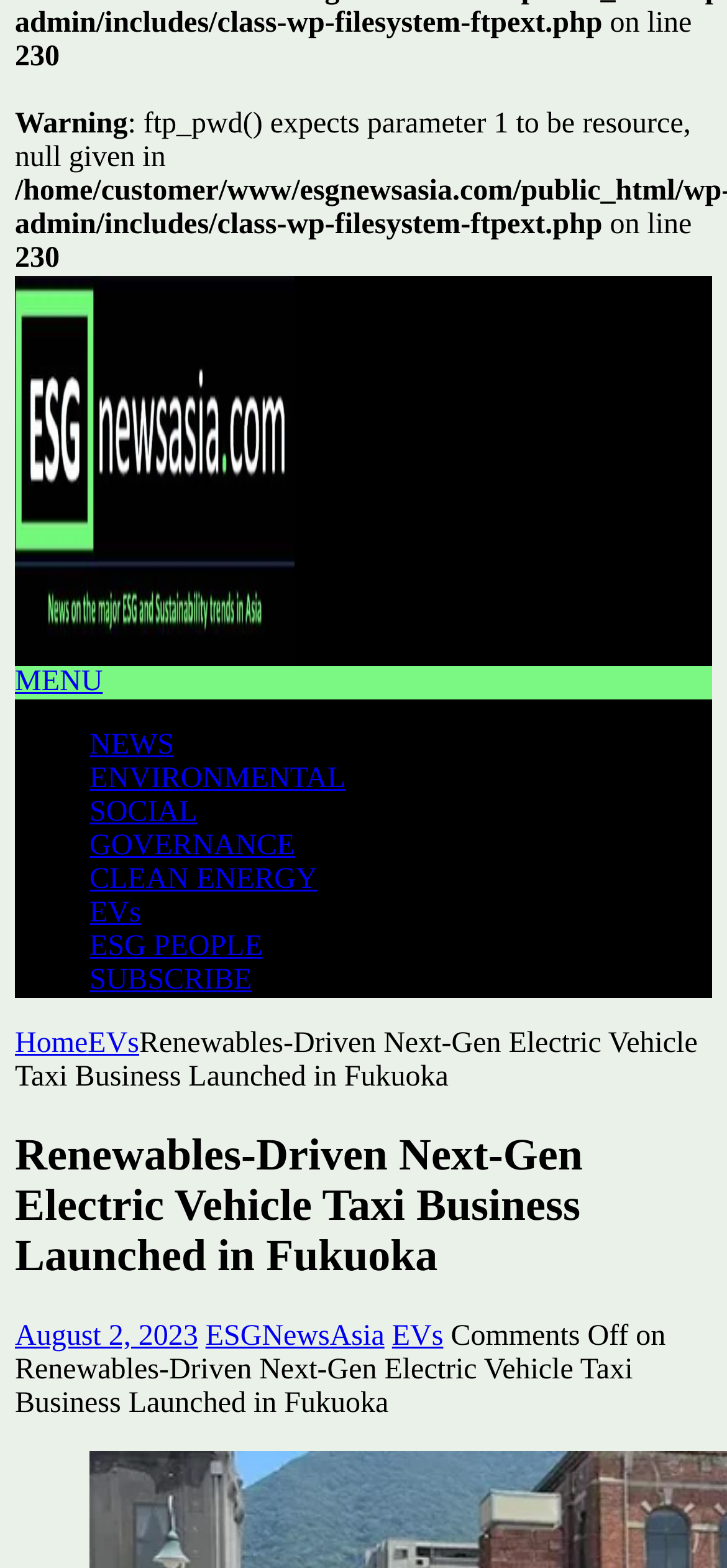Specify the bounding box coordinates of the element's area that should be clicked to execute the given instruction: "Click on Sprint24". The coordinates should be four float numbers between 0 and 1, i.e., [left, top, right, bottom].

None